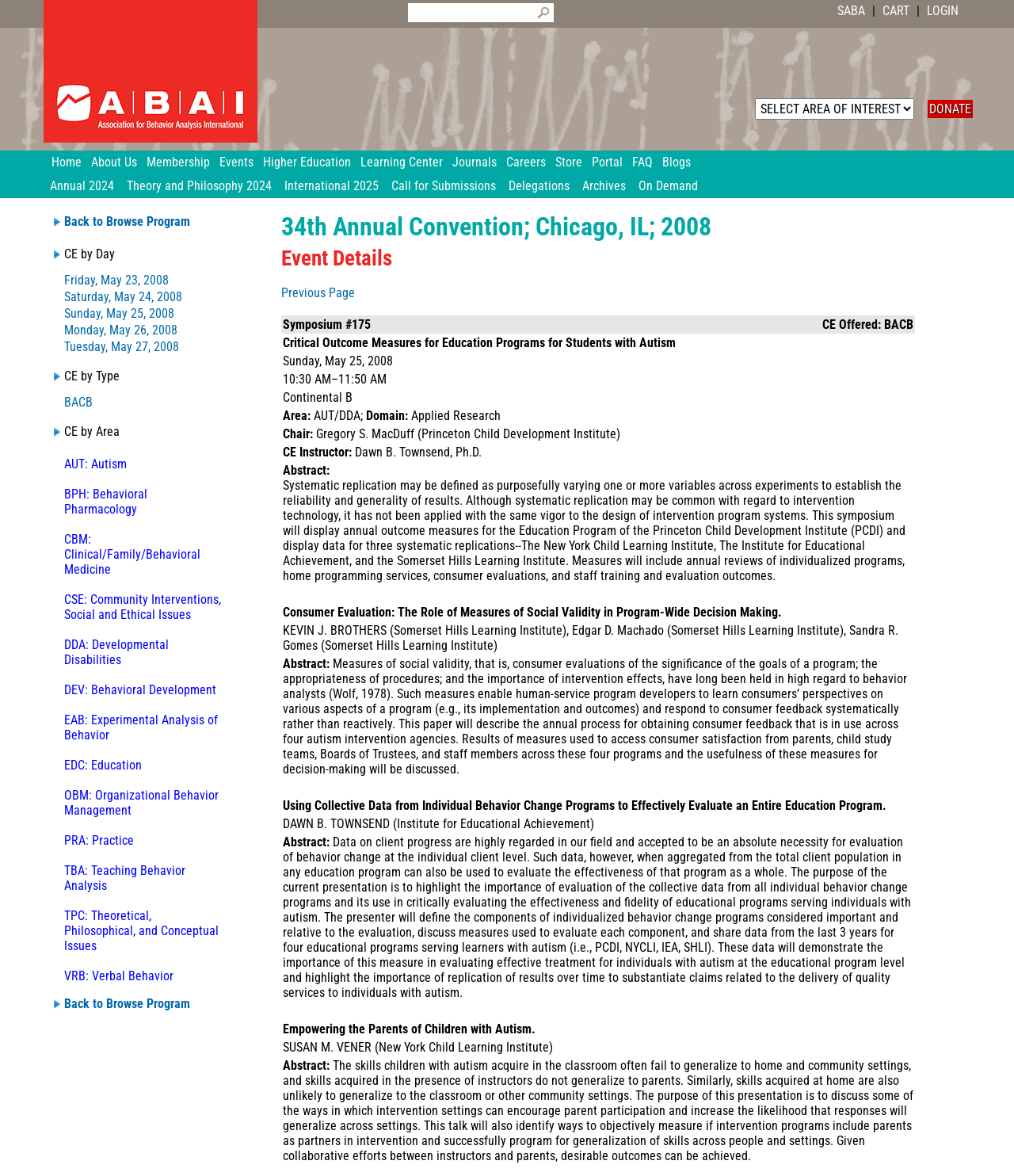What is the location of the event?
Using the details from the image, give an elaborate explanation to answer the question.

I found the location of the event by looking at the heading element with the text '34th Annual Convention; Chicago, IL; 2008' which is located at the top of the webpage.